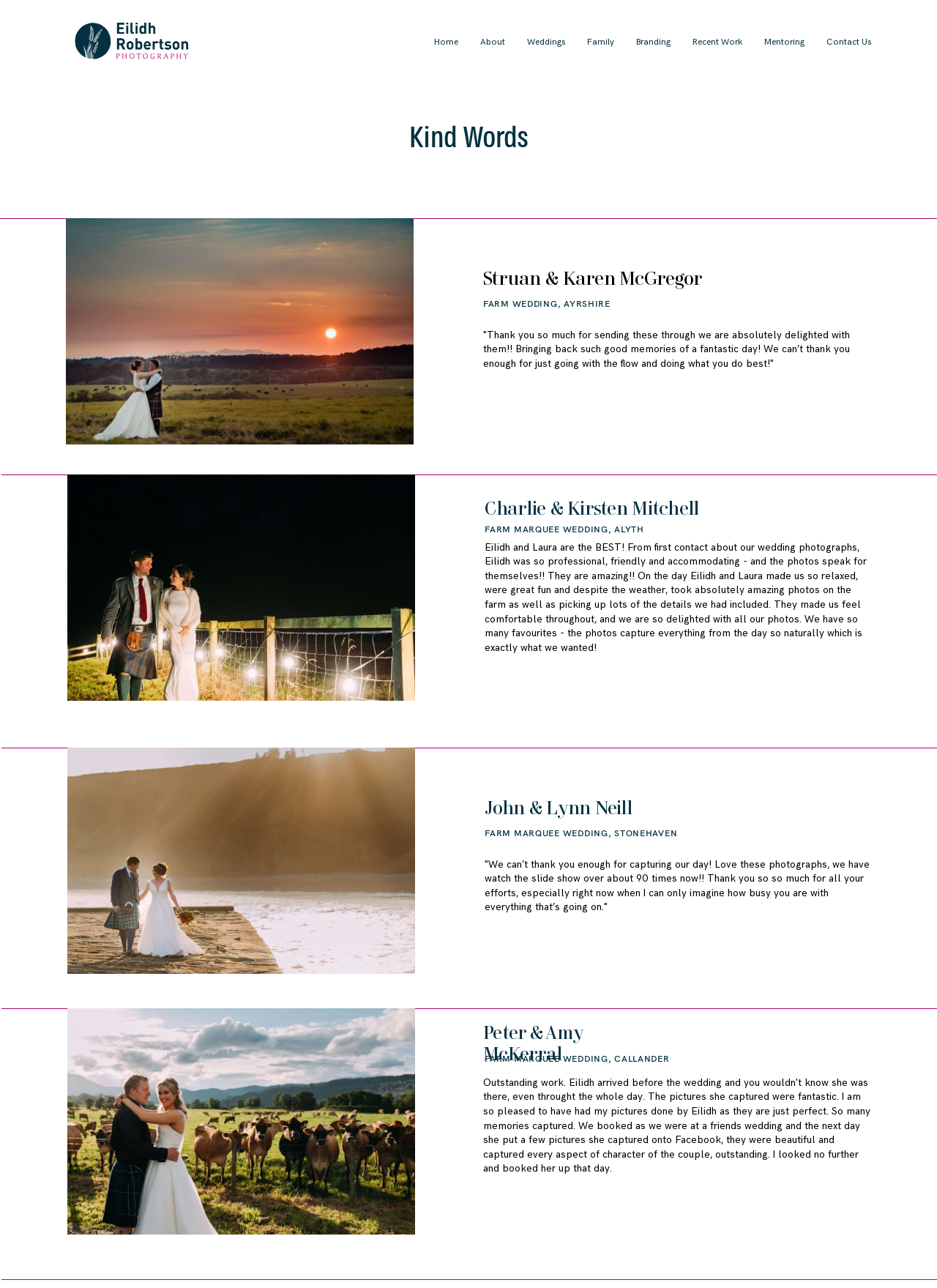How many wedding testimonials are displayed?
Based on the visual, give a brief answer using one word or a short phrase.

3